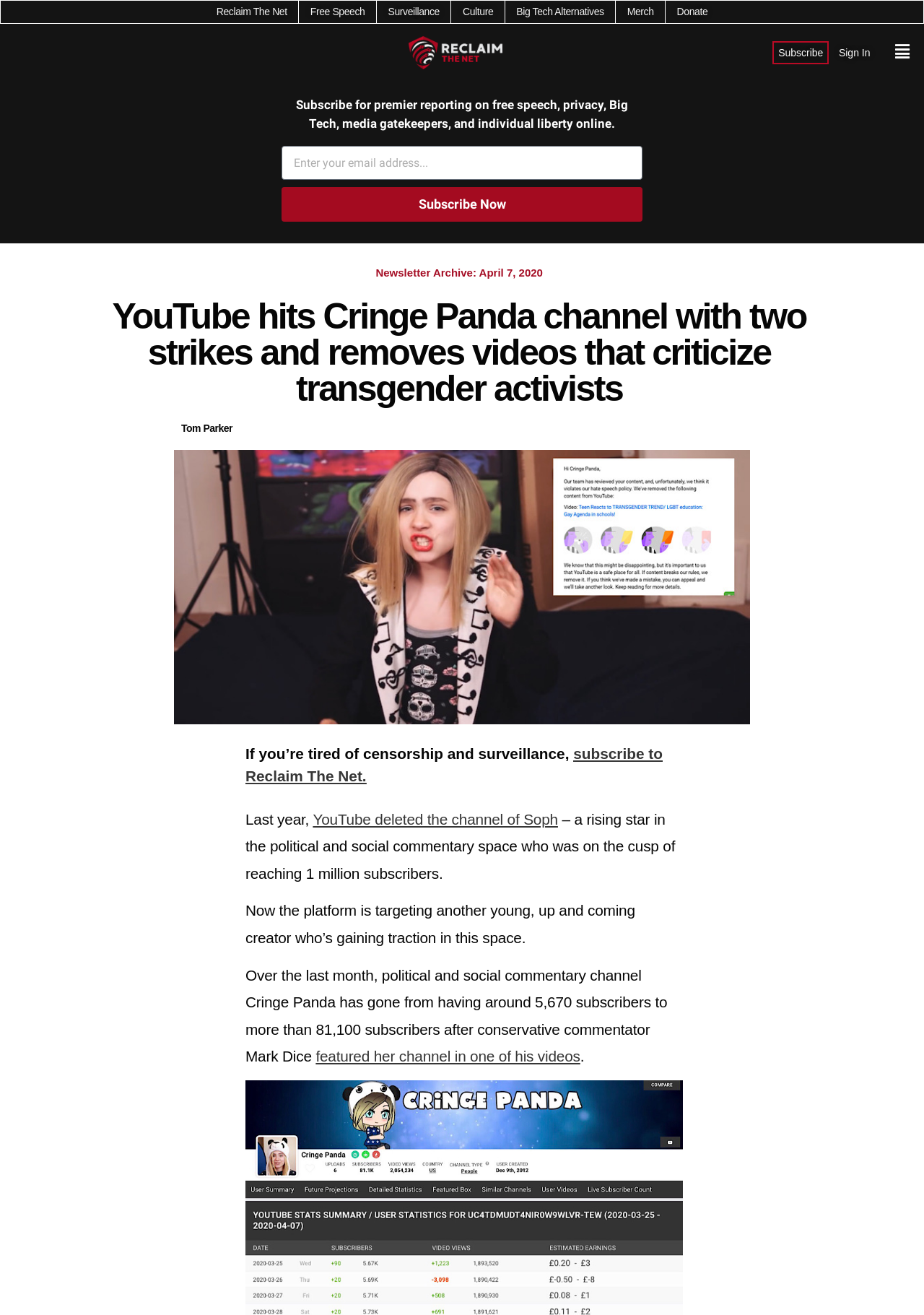From the webpage screenshot, predict the bounding box of the UI element that matches this description: "Sign In".

[0.908, 0.035, 0.942, 0.045]